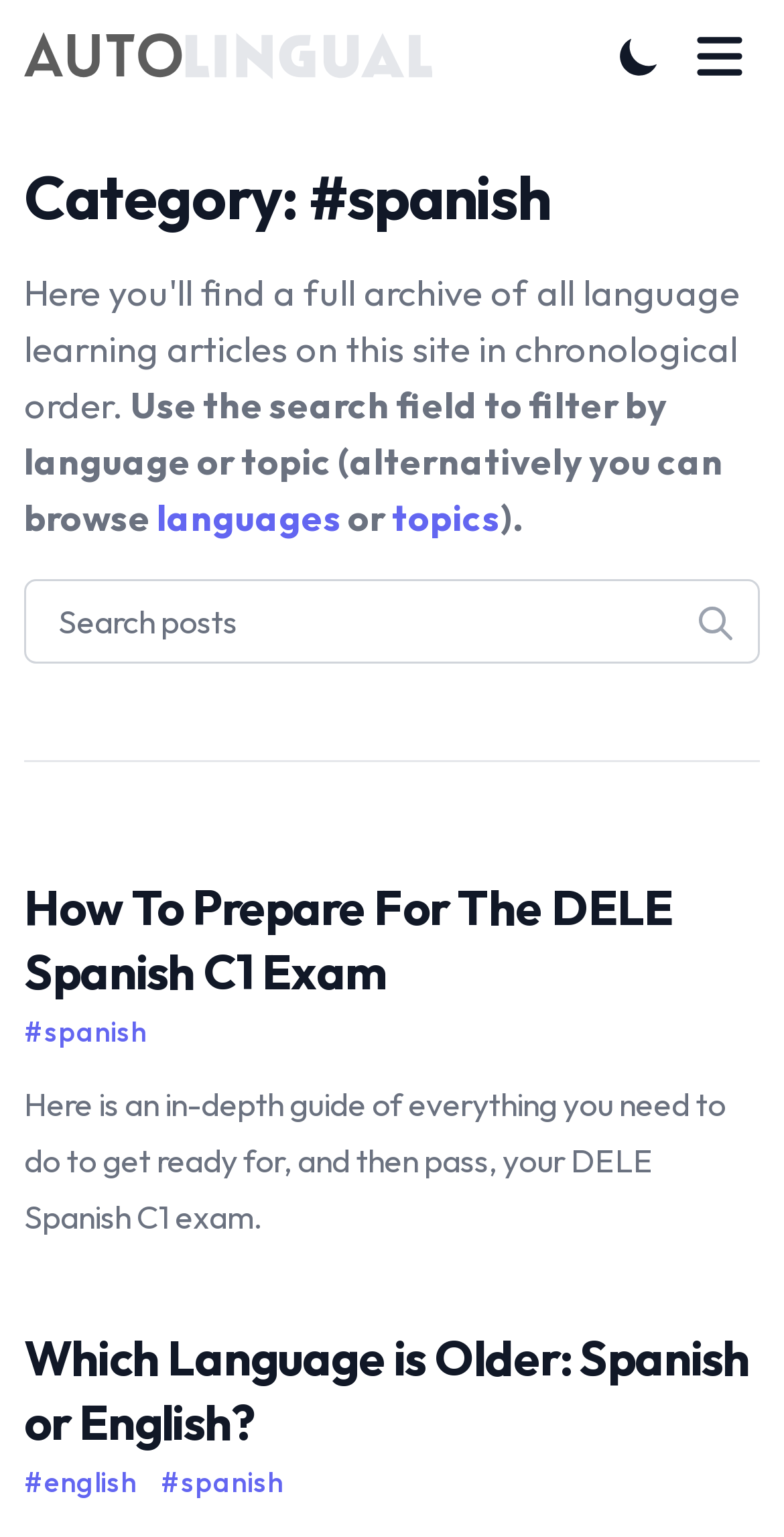Based on what you see in the screenshot, provide a thorough answer to this question: What is the language of the first article?

I looked at the first article element and found a link with the text '#spanish', which indicates that the language of the first article is Spanish.